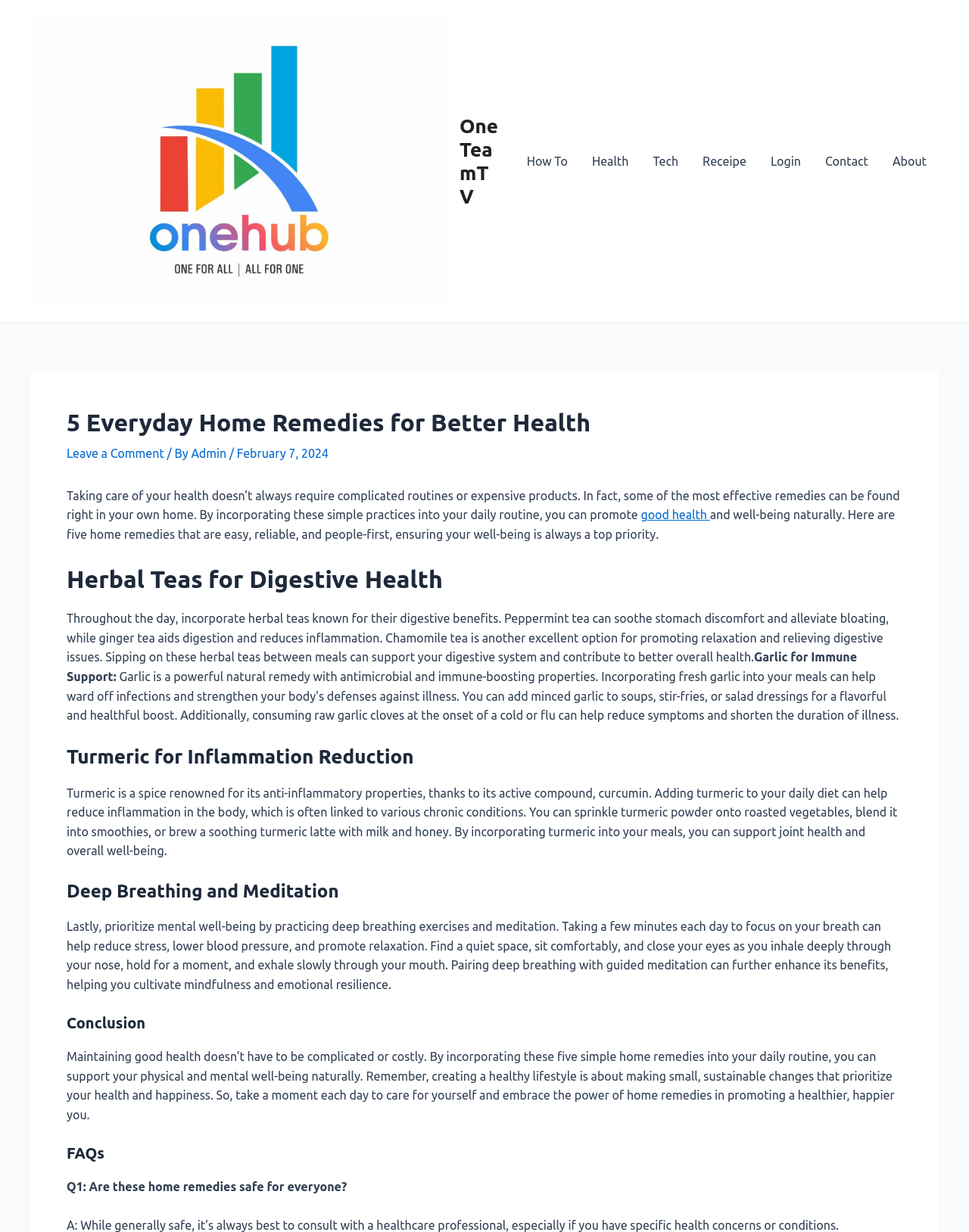Locate the bounding box coordinates of the clickable area to execute the instruction: "Click on the 'good health' link". Provide the coordinates as four float numbers between 0 and 1, represented as [left, top, right, bottom].

[0.661, 0.412, 0.733, 0.423]